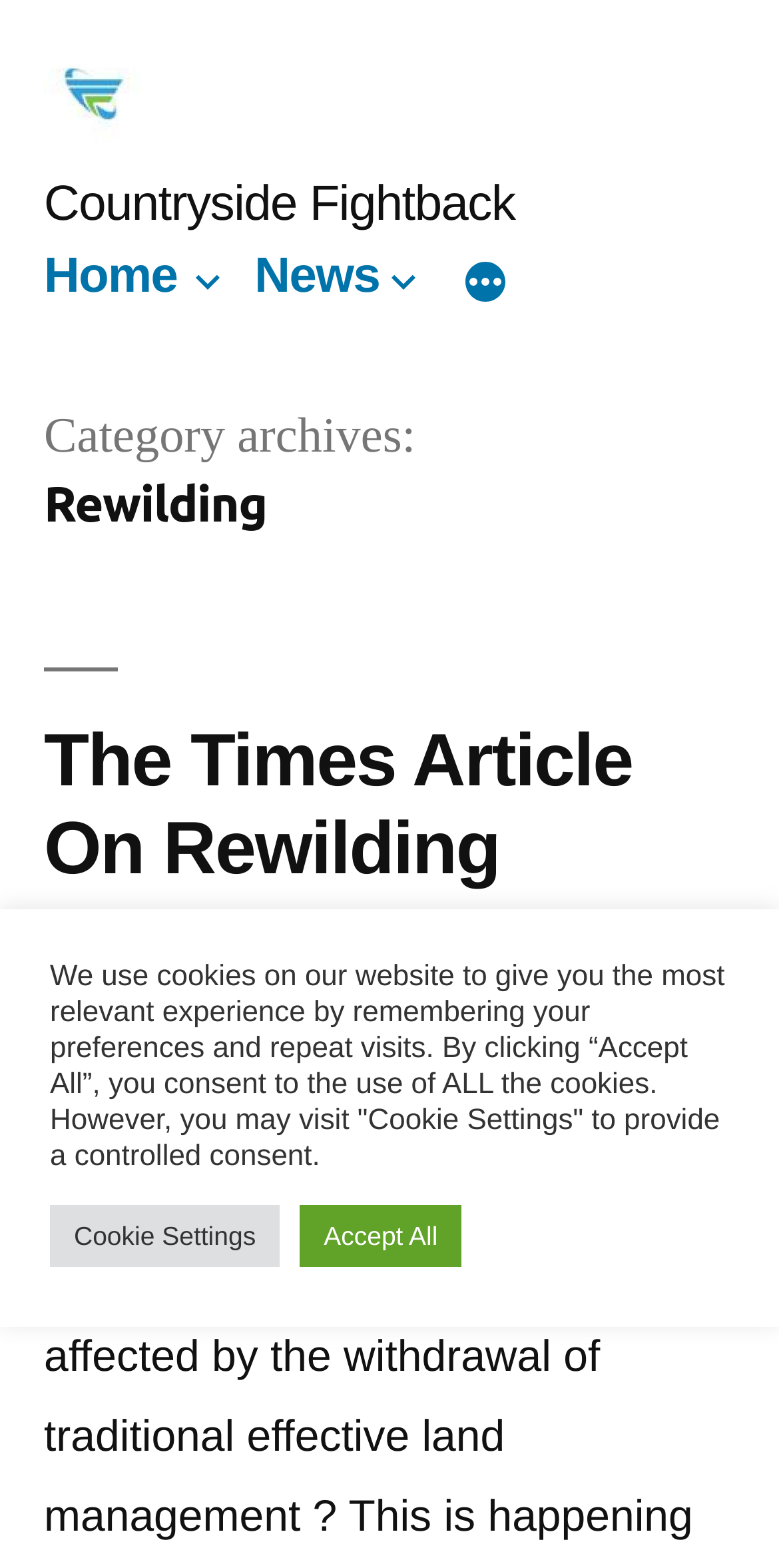Analyze the image and give a detailed response to the question:
How many buttons are in the cookie settings section?

I found the StaticText element with the description about cookies and then looked for button elements nearby, which are 'Cookie Settings' and 'Accept All'.